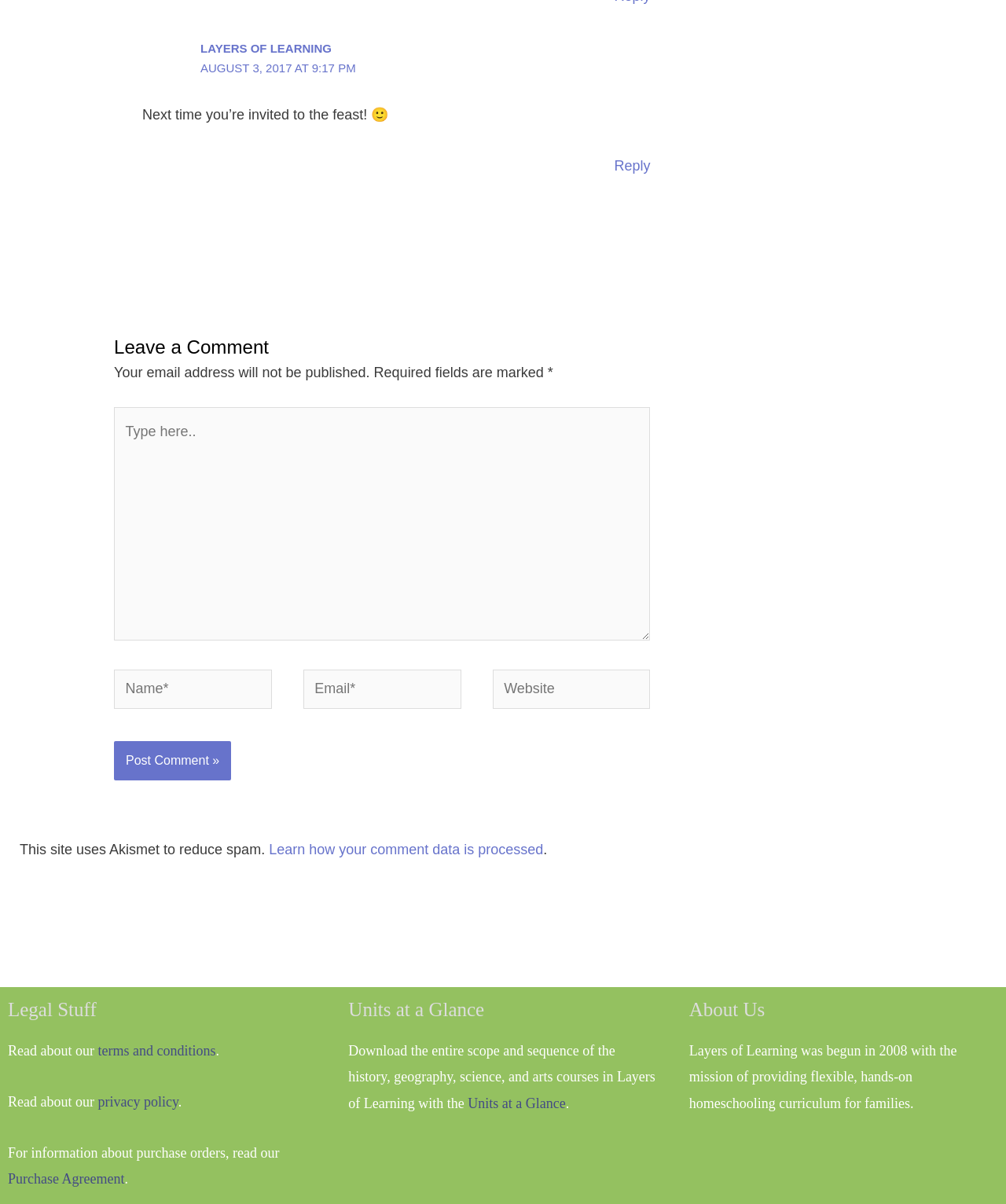What is the button at the bottom of the comment section for?
By examining the image, provide a one-word or phrase answer.

Post Comment